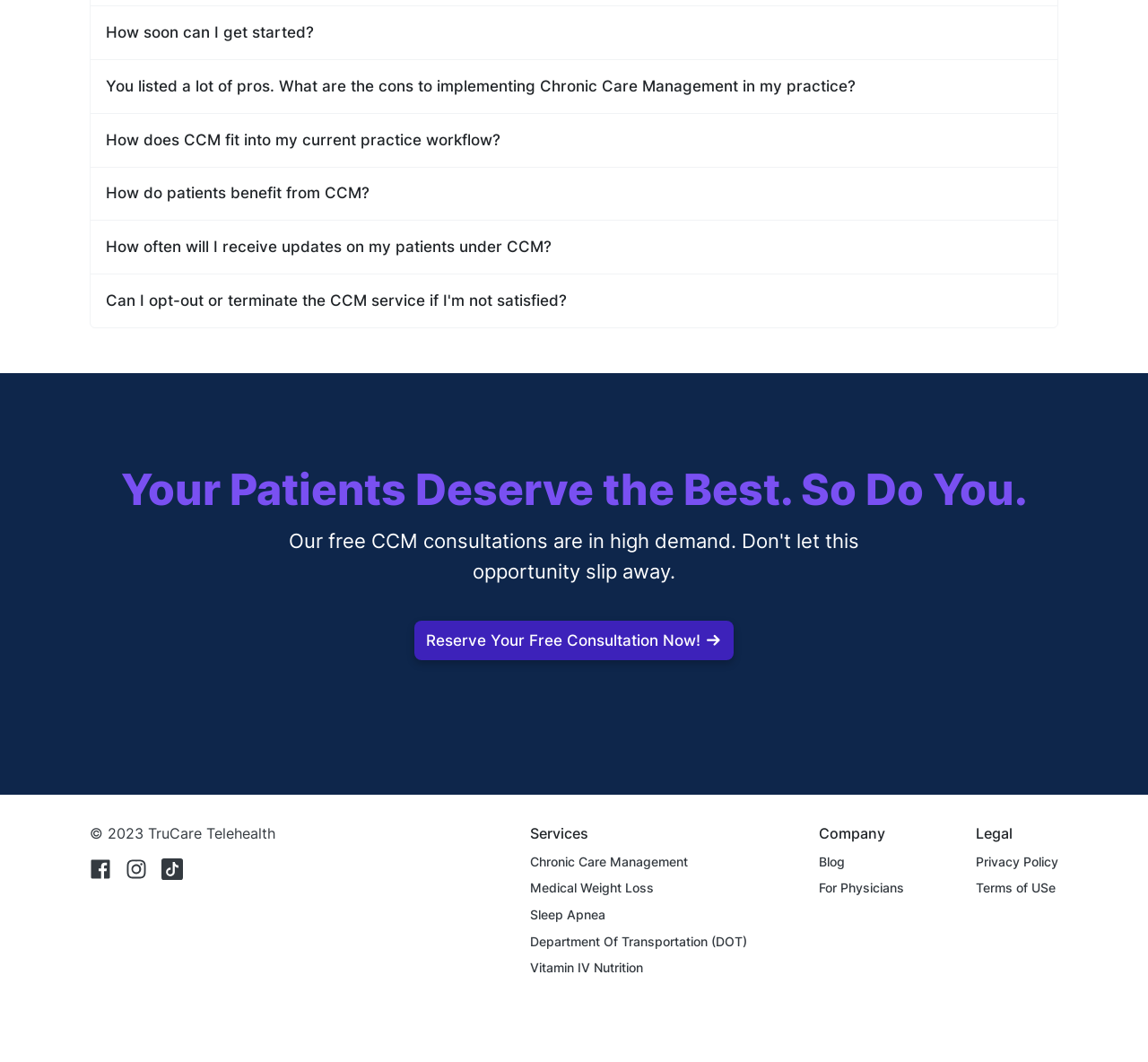Please locate the bounding box coordinates of the region I need to click to follow this instruction: "Click the 'Reserve Your Free Consultation Now!' button".

[0.361, 0.585, 0.639, 0.622]